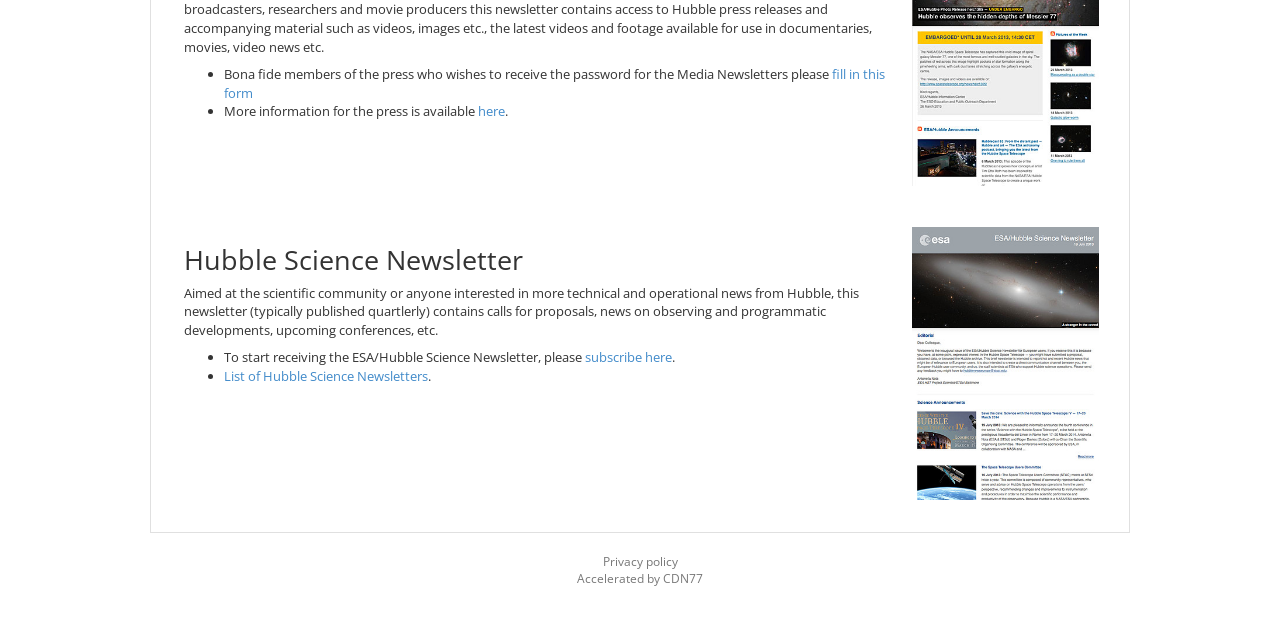Identify the bounding box coordinates for the UI element mentioned here: "parent_node: Atom". Provide the coordinates as four float values between 0 and 1, i.e., [left, top, right, bottom].

None